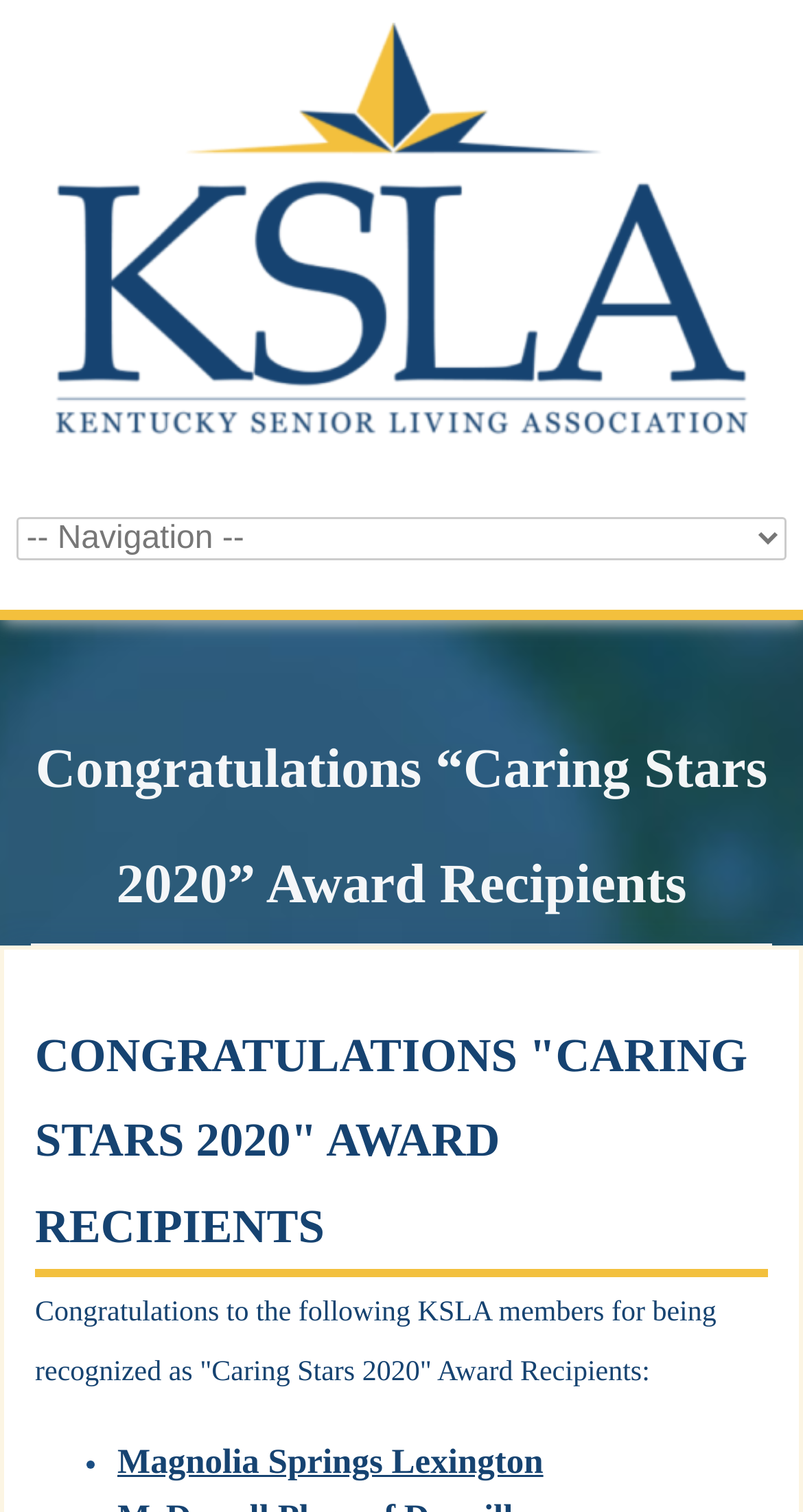Answer the question below with a single word or a brief phrase: 
What is the name of the first KSLA member recognized as an award recipient?

Magnolia Springs Lexington